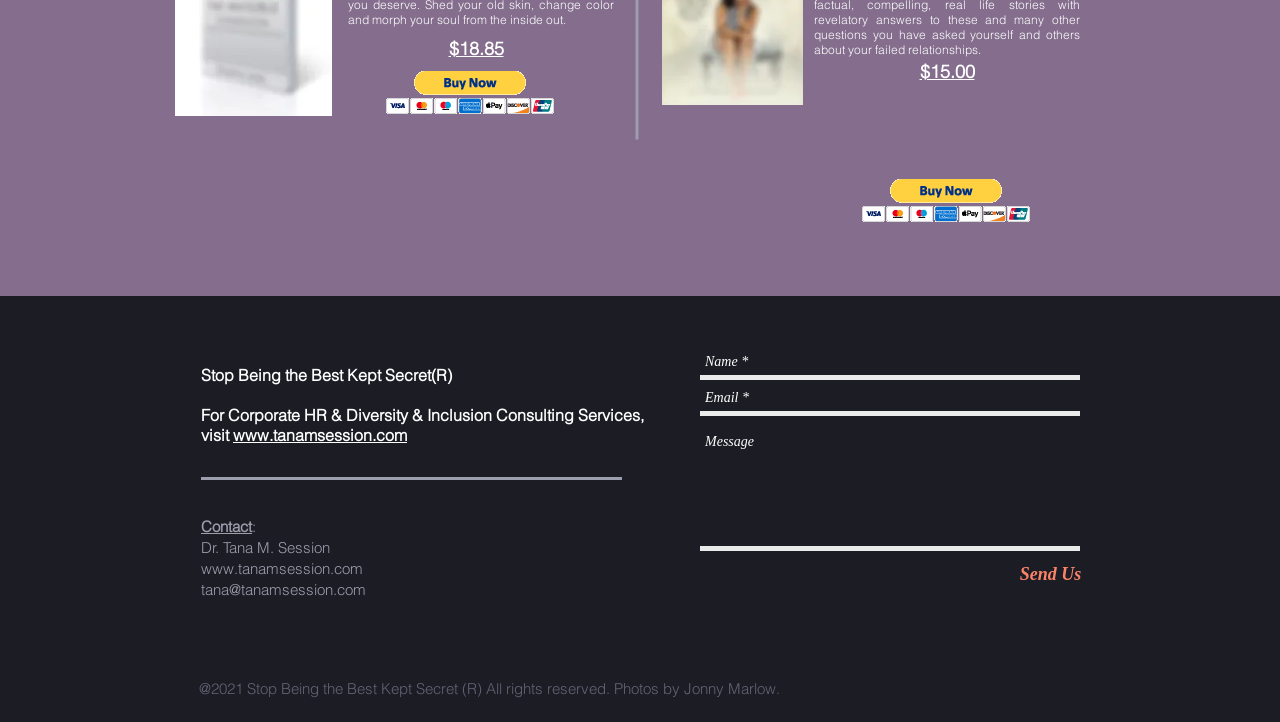Please identify the bounding box coordinates of the region to click in order to complete the task: "Send Us". The coordinates must be four float numbers between 0 and 1, specified as [left, top, right, bottom].

[0.791, 0.774, 0.85, 0.817]